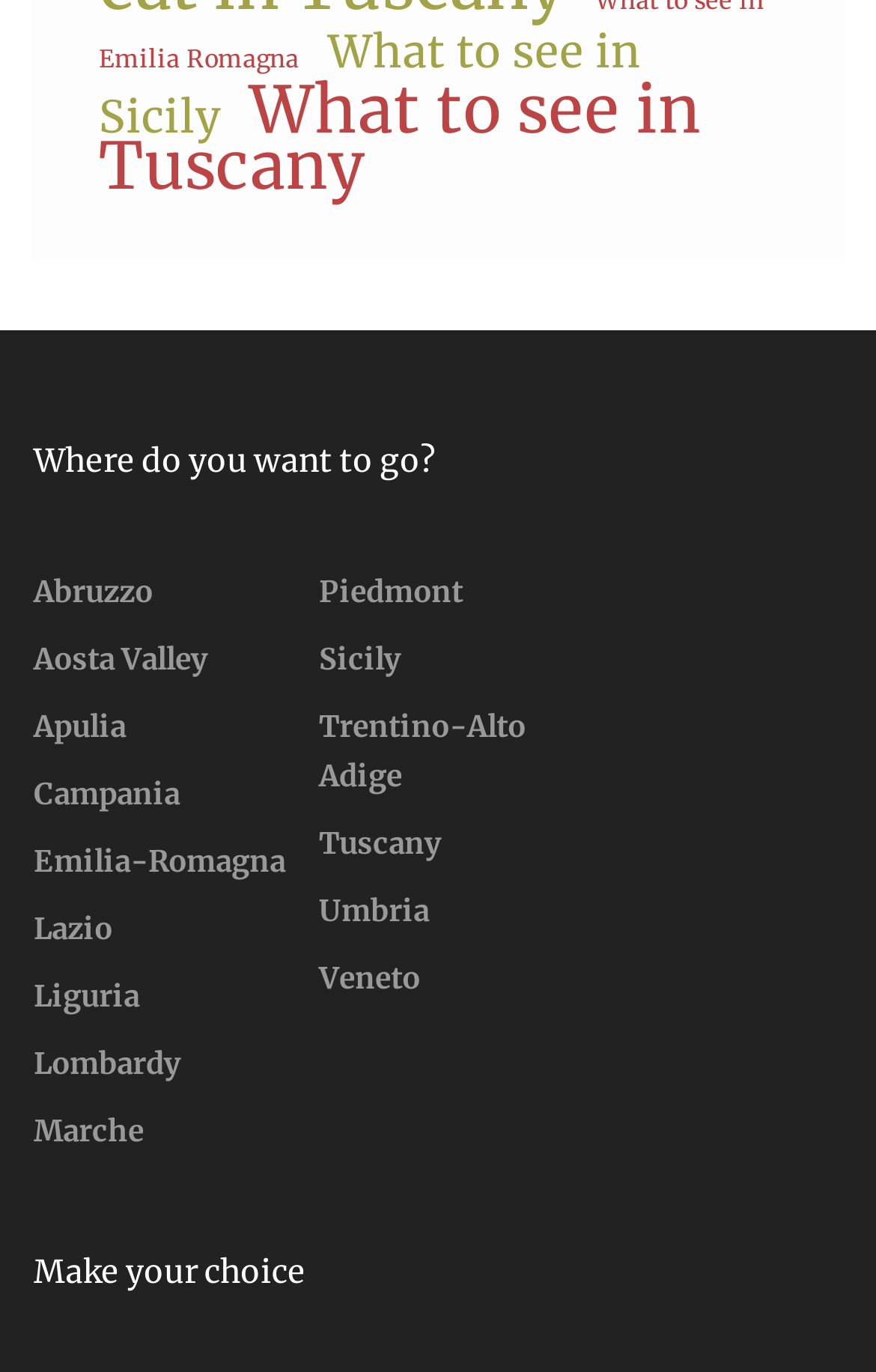What is the heading above the list of regions?
Based on the screenshot, provide a one-word or short-phrase response.

Where do you want to go?